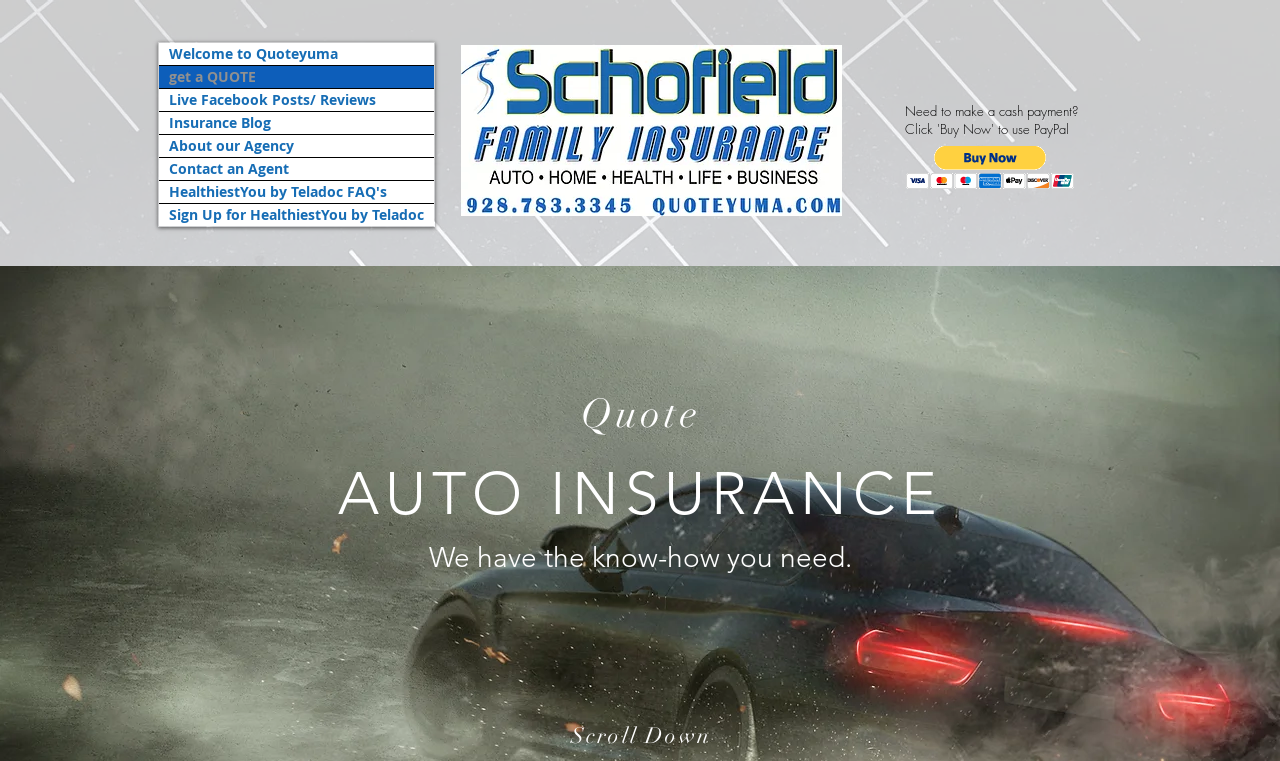Please specify the bounding box coordinates for the clickable region that will help you carry out the instruction: "Buy now via PayPal".

[0.707, 0.189, 0.841, 0.251]